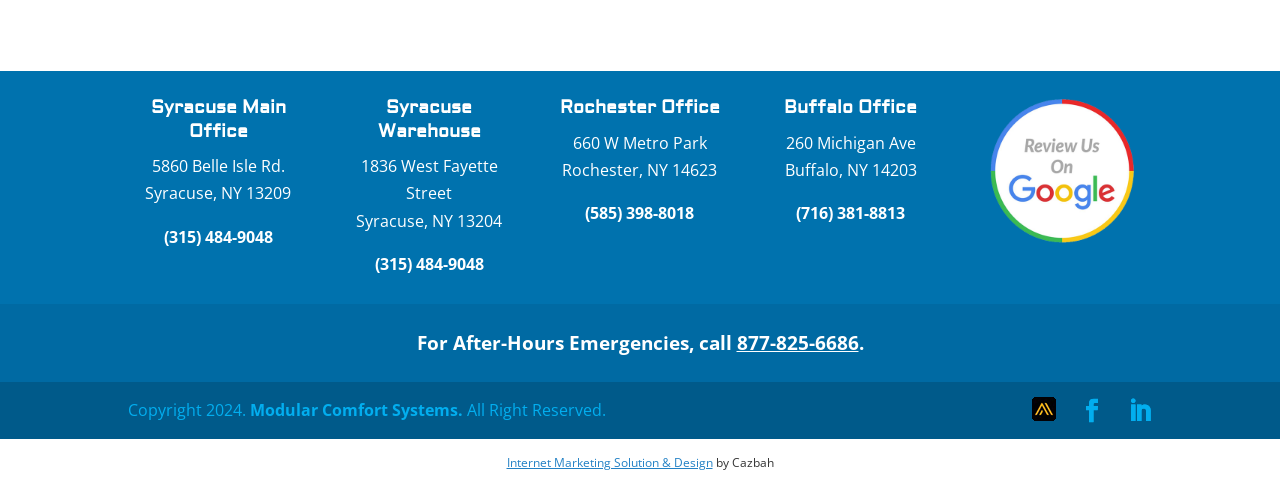Give a one-word or short phrase answer to this question: 
What is the emergency phone number?

877-825-6686